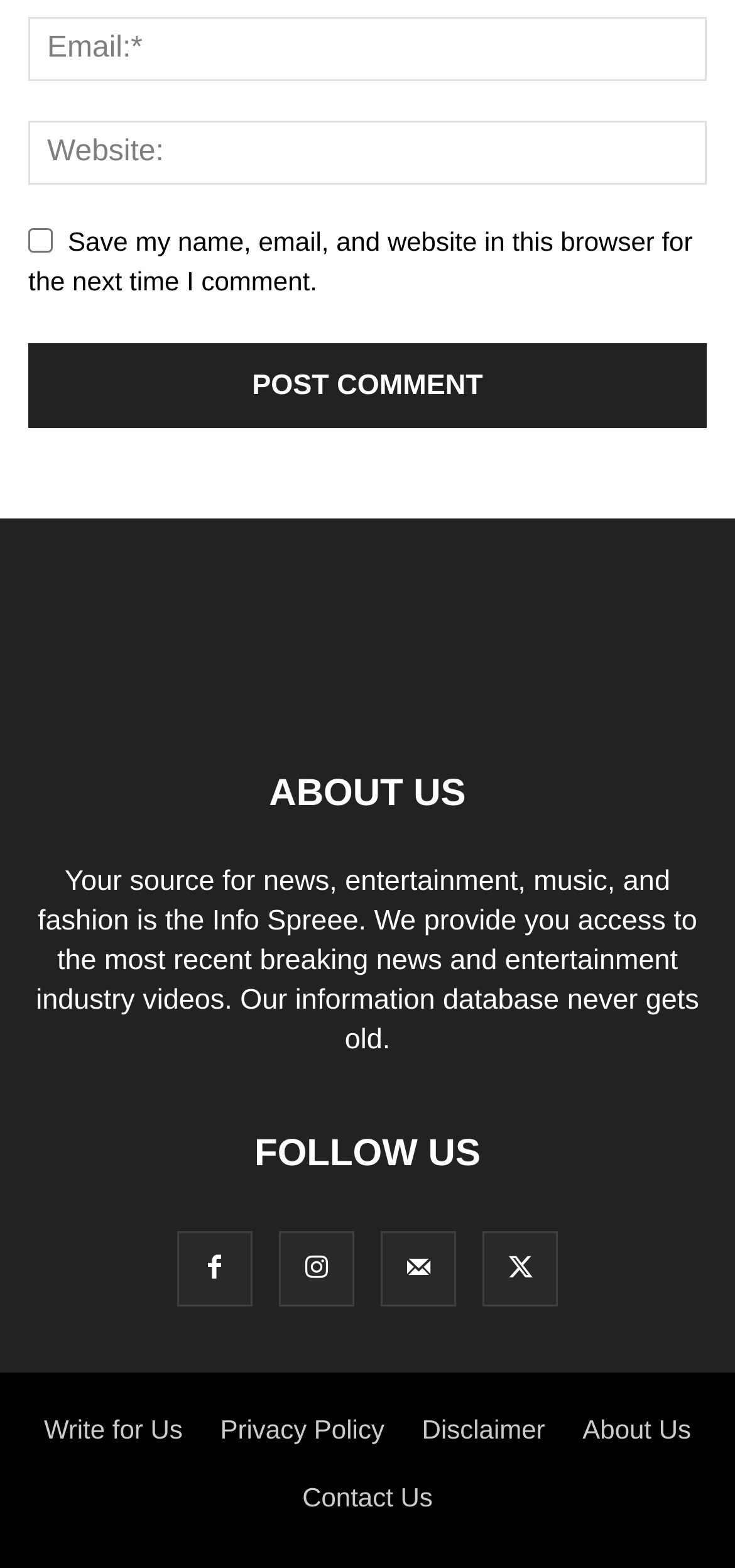What is the purpose of the 'Post Comment' button?
Please provide a comprehensive answer to the question based on the webpage screenshot.

The 'Post Comment' button is located below the email and website textboxes, suggesting that it is for users to submit their comments after filling in the required information.